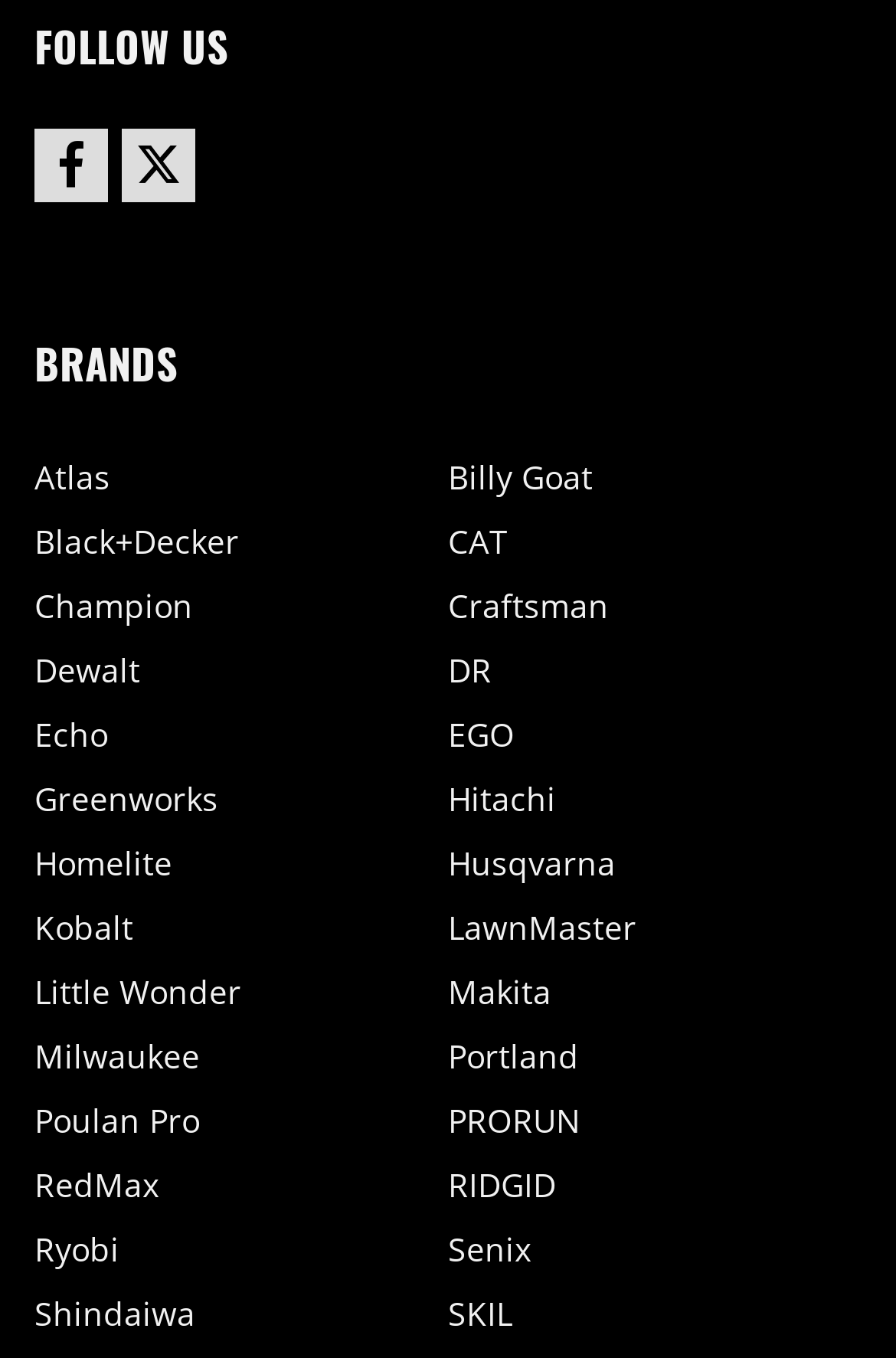Find the bounding box coordinates of the area to click in order to follow the instruction: "Check out Black+Decker".

[0.038, 0.382, 0.267, 0.414]